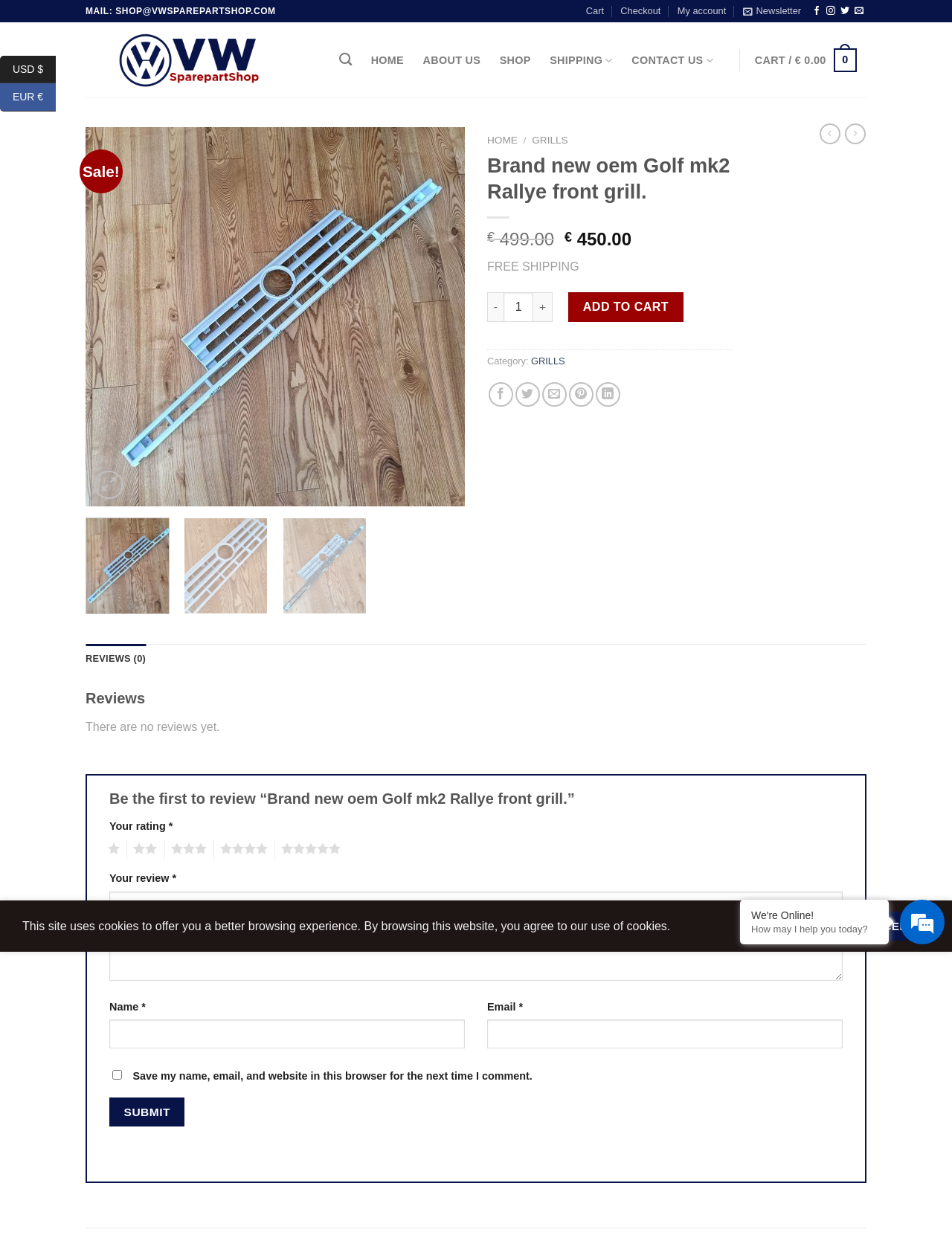Predict the bounding box coordinates for the UI element described as: "USD $ USA dollar". The coordinates should be four float numbers between 0 and 1, presented as [left, top, right, bottom].

[0.0, 0.045, 0.059, 0.067]